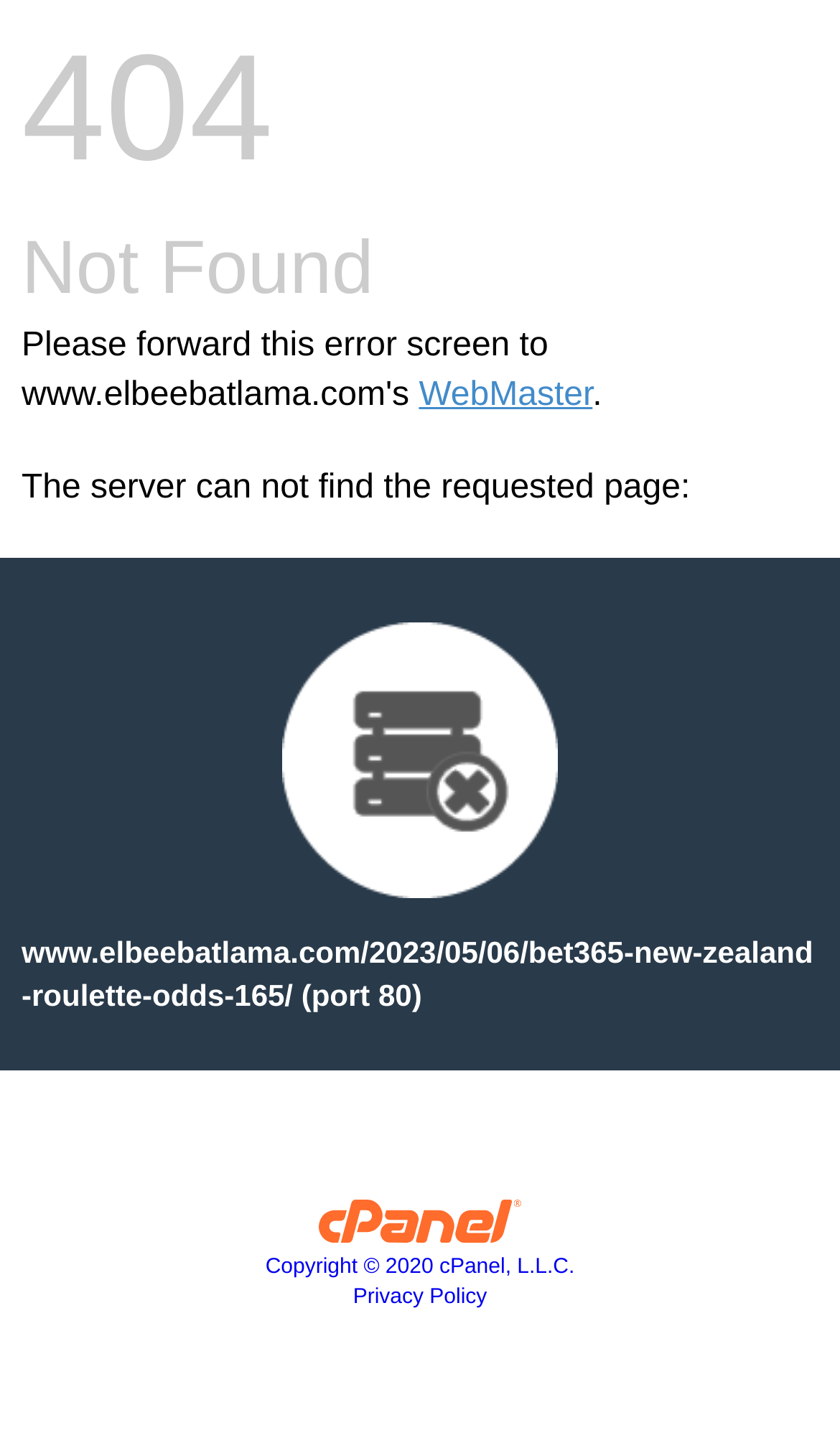Use the information in the screenshot to answer the question comprehensively: What is the name of the WebMaster?

I found this information by looking at the link element with the text 'WebMaster' at coordinates [0.499, 0.261, 0.705, 0.286]. This text is likely the name of the WebMaster because it is displayed as a link on the page.